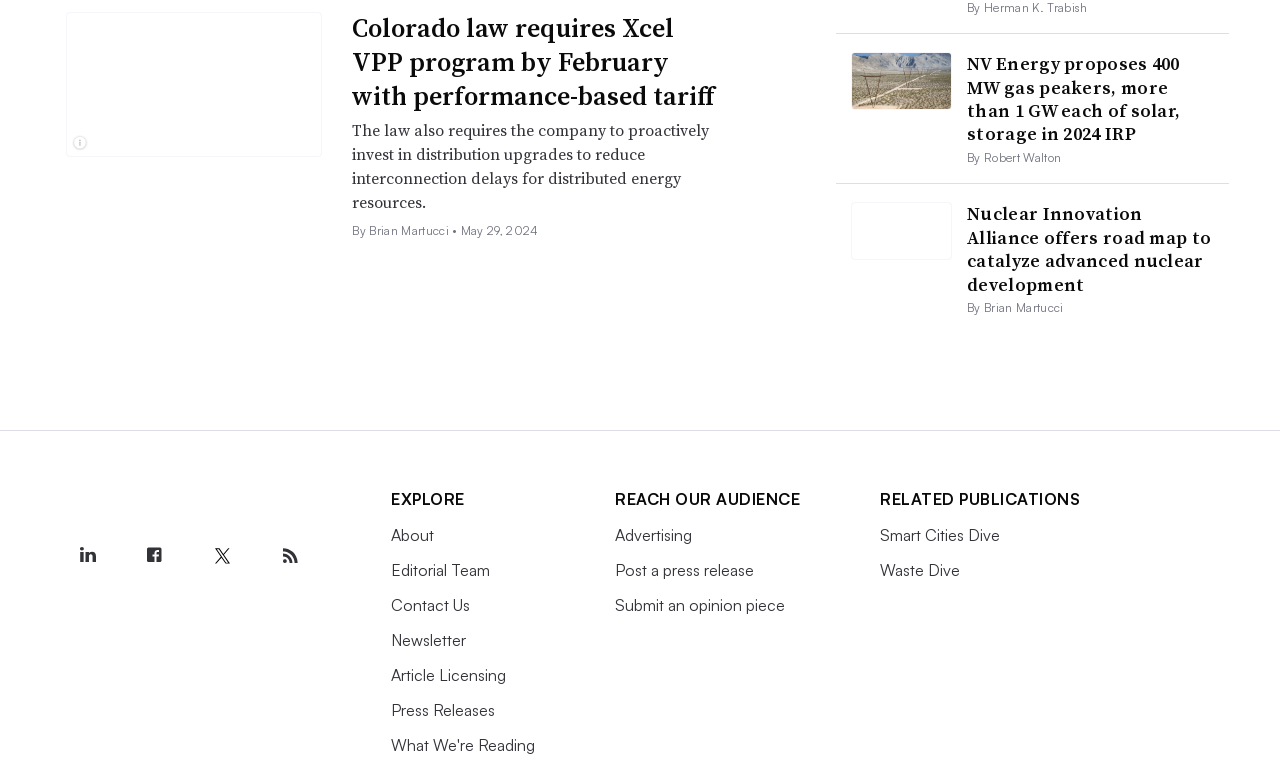Identify the bounding box coordinates of the region that should be clicked to execute the following instruction: "Follow Industry Dive on LinkedIn".

[0.052, 0.704, 0.085, 0.76]